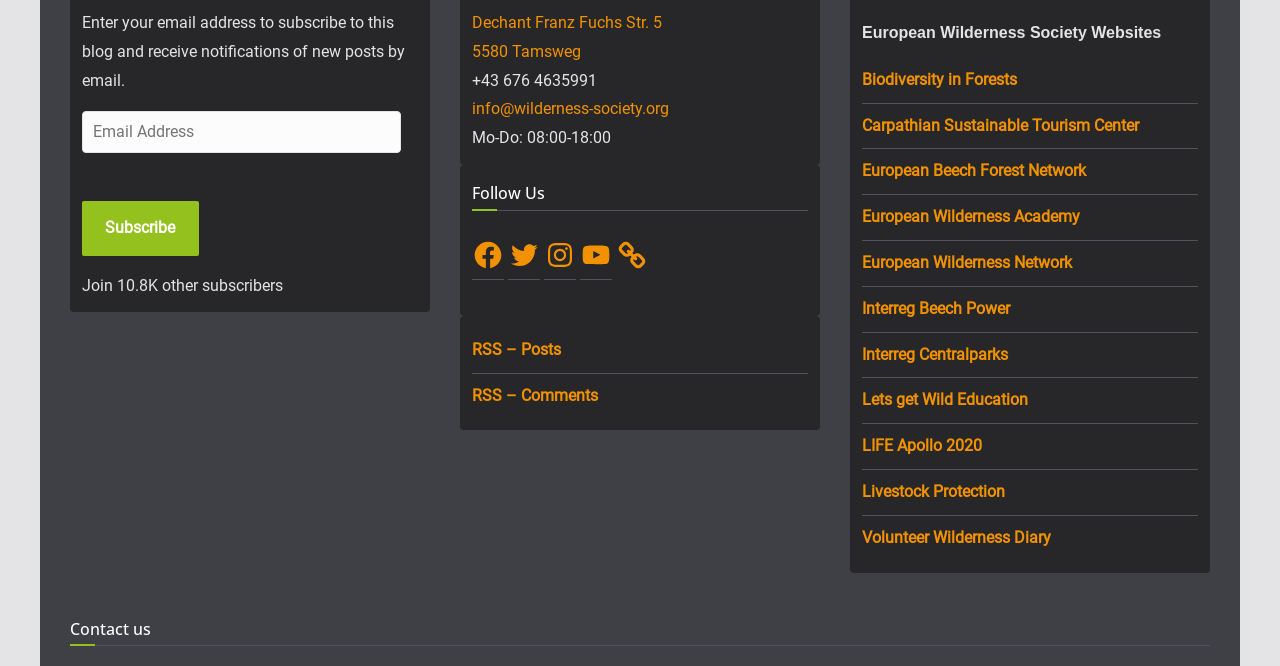What is the purpose of the email subscription box?
Look at the webpage screenshot and answer the question with a detailed explanation.

I read the text above the email subscription box, which says 'Enter your email address to subscribe to this blog and receive notifications of new posts by email.' This indicates that the purpose of the email subscription box is to receive notifications of new posts by email.